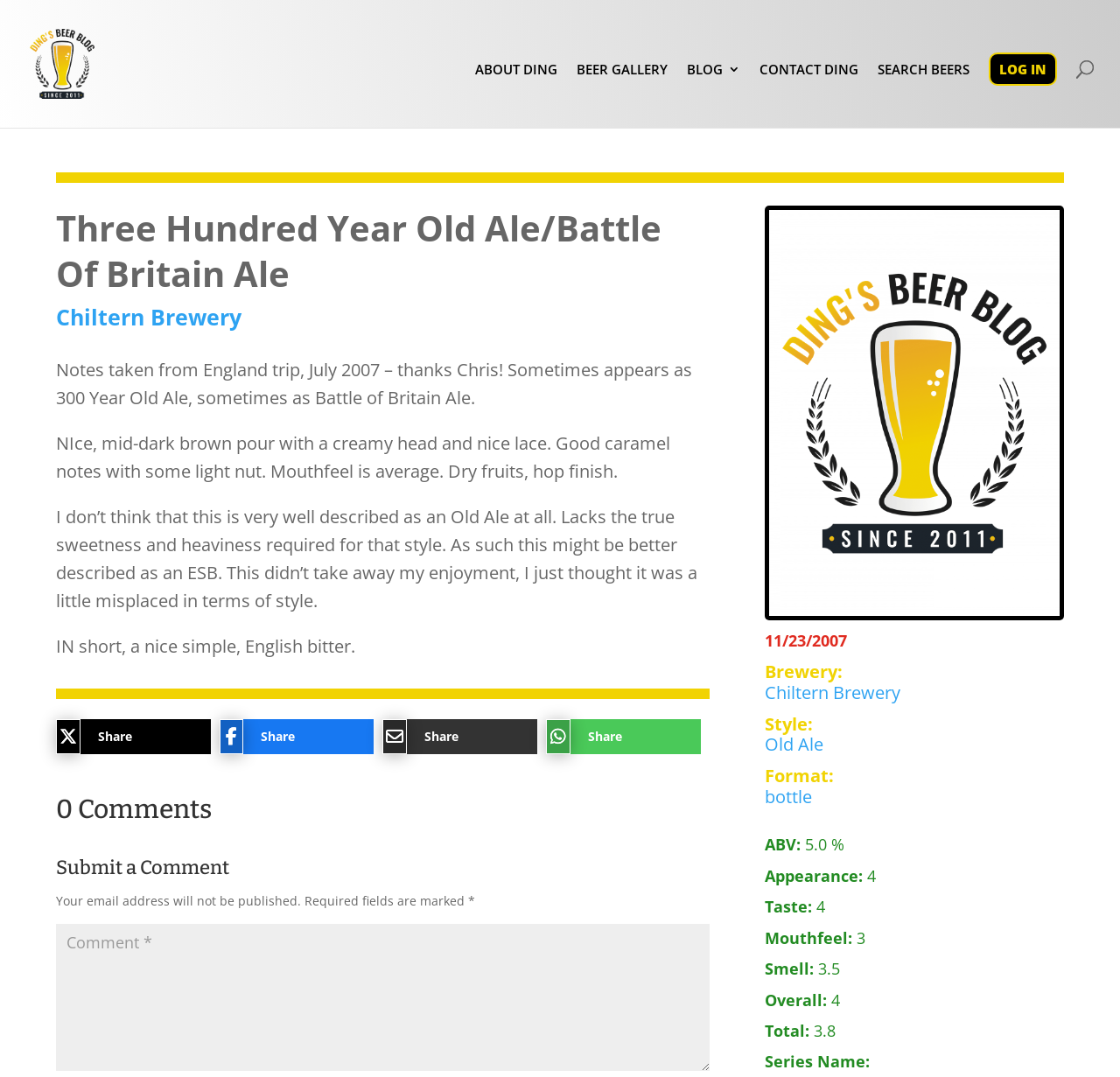Determine the bounding box coordinates of the clickable element necessary to fulfill the instruction: "Click on the HERE link to view playing days dates and timetable". Provide the coordinates as four float numbers within the 0 to 1 range, i.e., [left, top, right, bottom].

None